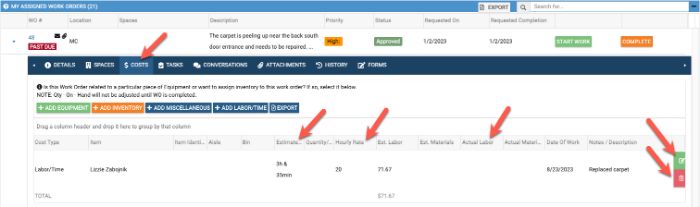What columns are present in the 'Costs' section table?
Using the image, provide a concise answer in one word or a short phrase.

Item, Estimate, Hourly Rate, Actual Labor Cost